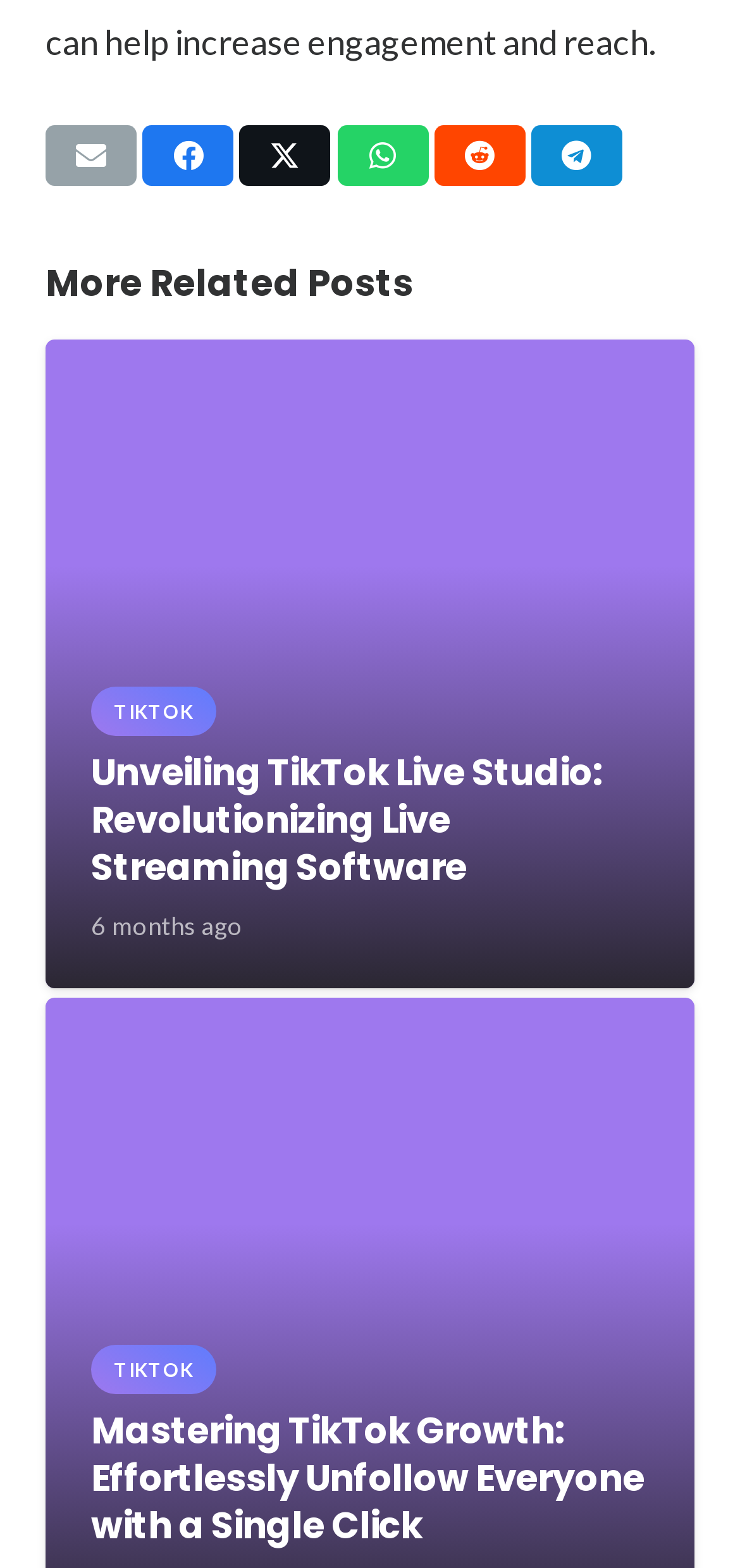Please predict the bounding box coordinates of the element's region where a click is necessary to complete the following instruction: "Email this". The coordinates should be represented by four float numbers between 0 and 1, i.e., [left, top, right, bottom].

[0.062, 0.08, 0.185, 0.119]